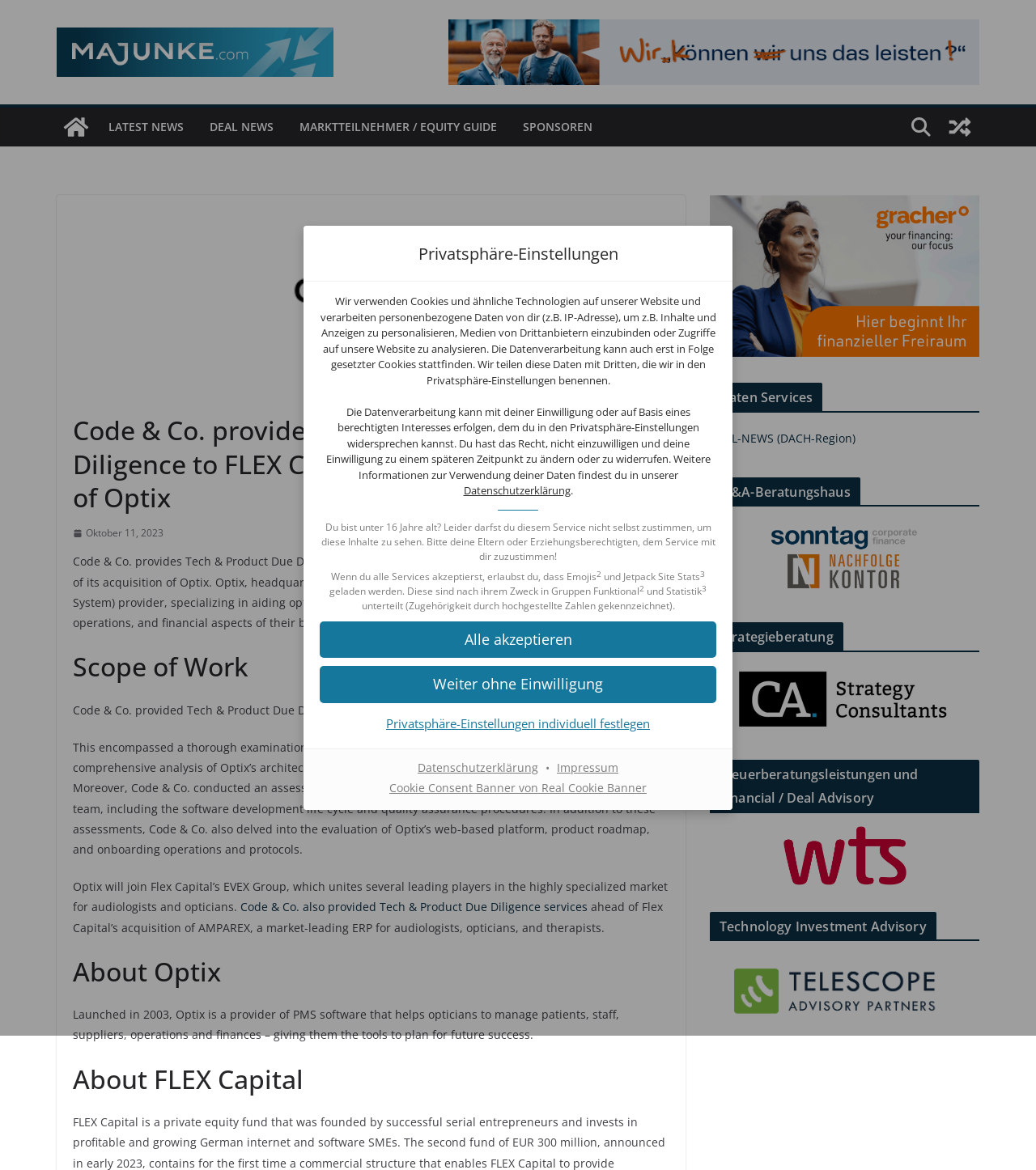Provide a one-word or short-phrase response to the question:
What is the function of the 'Alle akzeptieren' button?

Accept all services